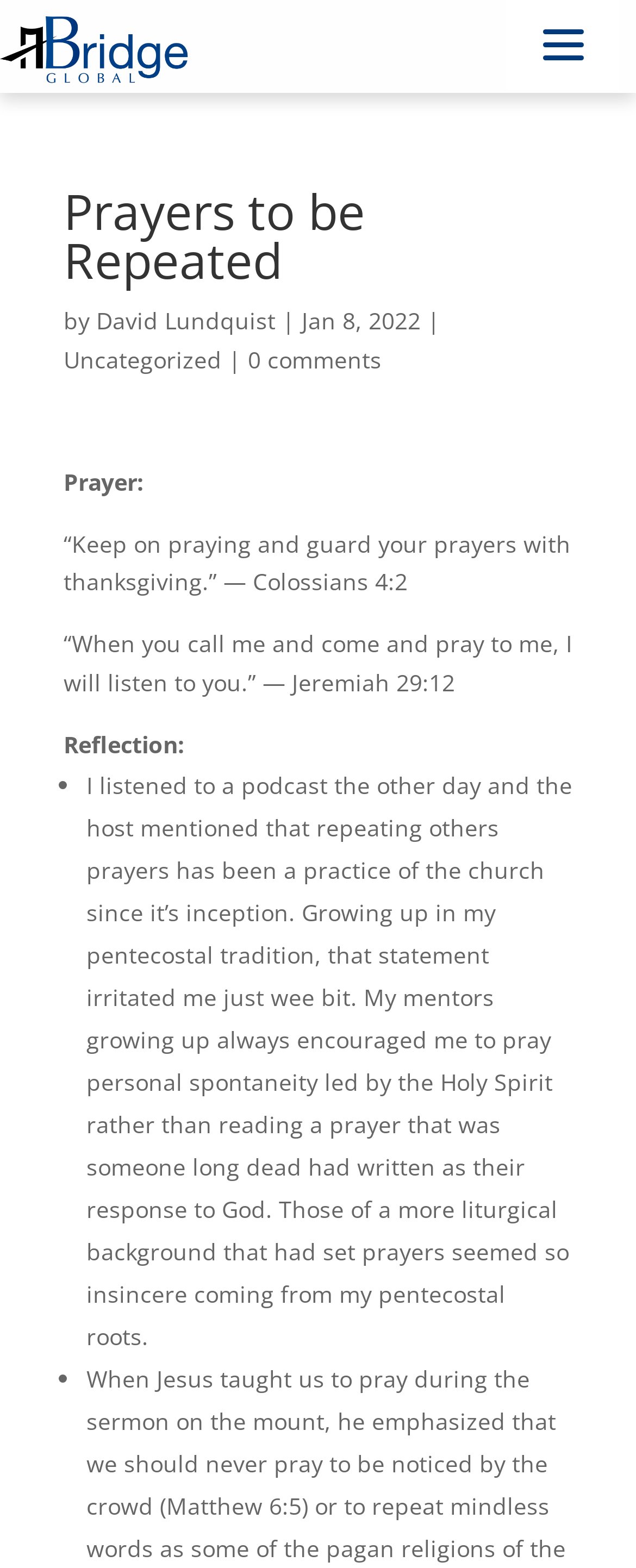How many list markers are there in the reflection?
Examine the image and provide an in-depth answer to the question.

The list markers can be found in the reflection section, and there are two of them, indicated by the '•' symbol.